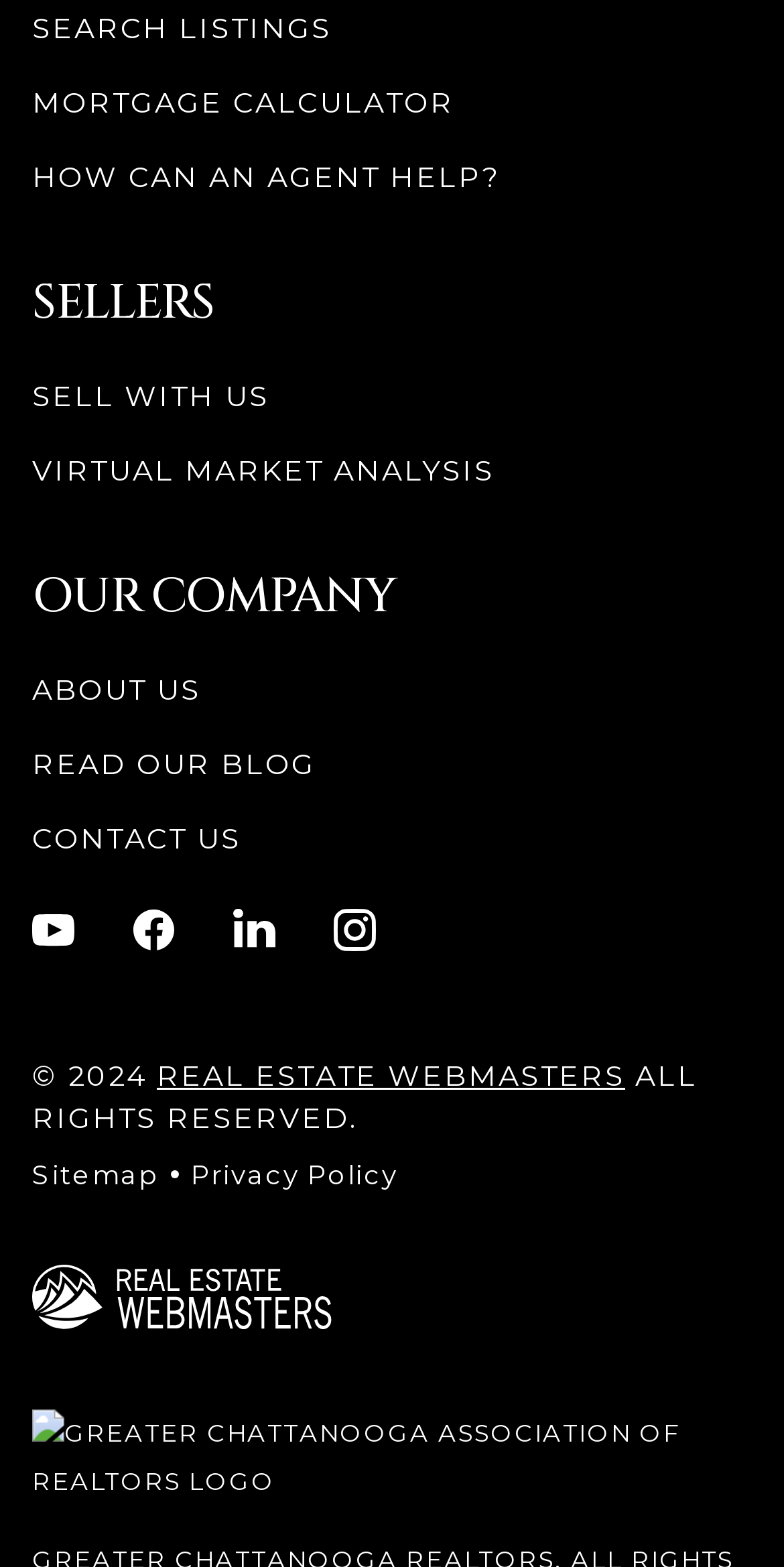Show the bounding box coordinates for the element that needs to be clicked to execute the following instruction: "Search listings". Provide the coordinates in the form of four float numbers between 0 and 1, i.e., [left, top, right, bottom].

[0.041, 0.005, 0.423, 0.031]